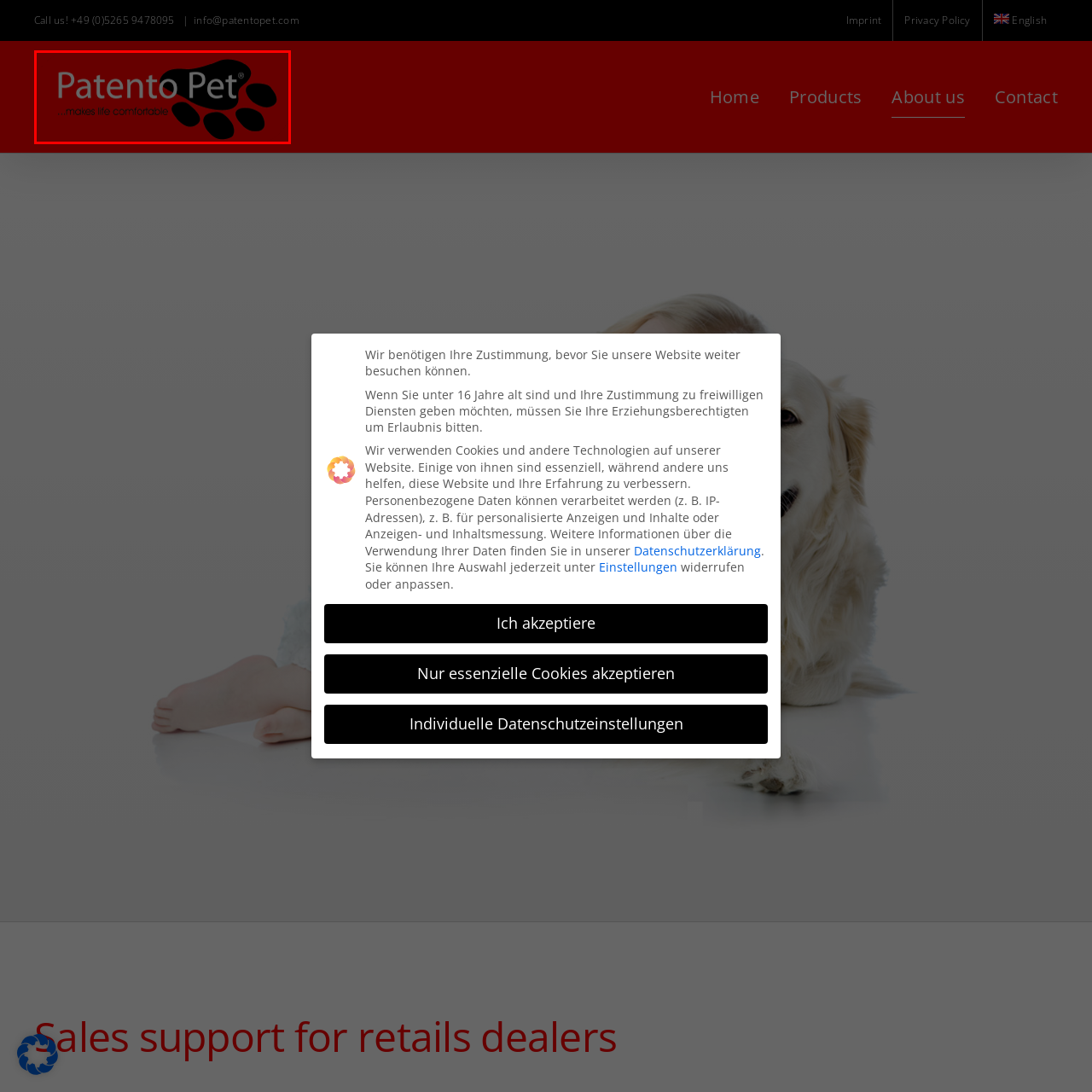What is the shape incorporated into the logo design?
Examine the content inside the red bounding box and give a comprehensive answer to the question.

A stylized dark paw print is visible in the logo, adding a playful touch to the design and symbolizing the brand's focus on pet care.